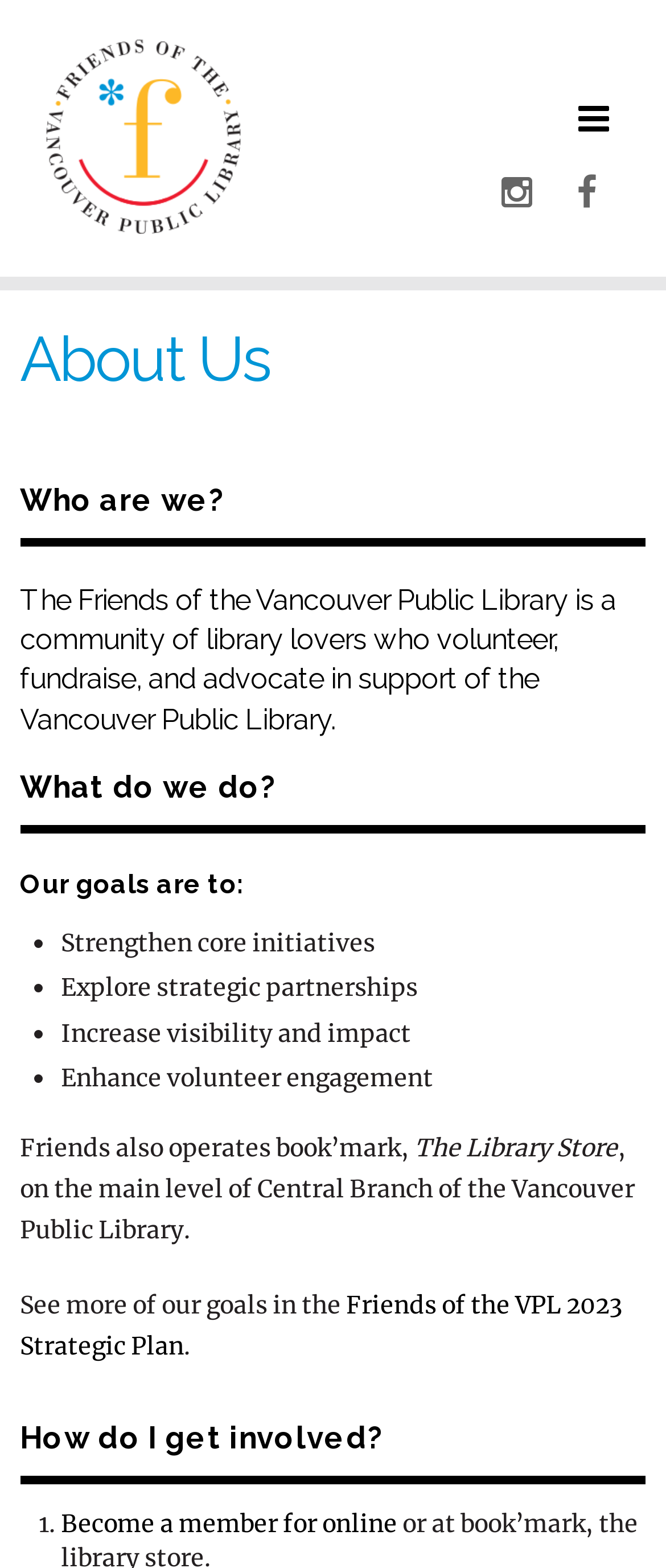Examine the image carefully and respond to the question with a detailed answer: 
What is the name of the organization?

The name of the organization can be found in the link 'Friends of the Vancouver Public Library' at the top of the page, which is also accompanied by an image with the same name.